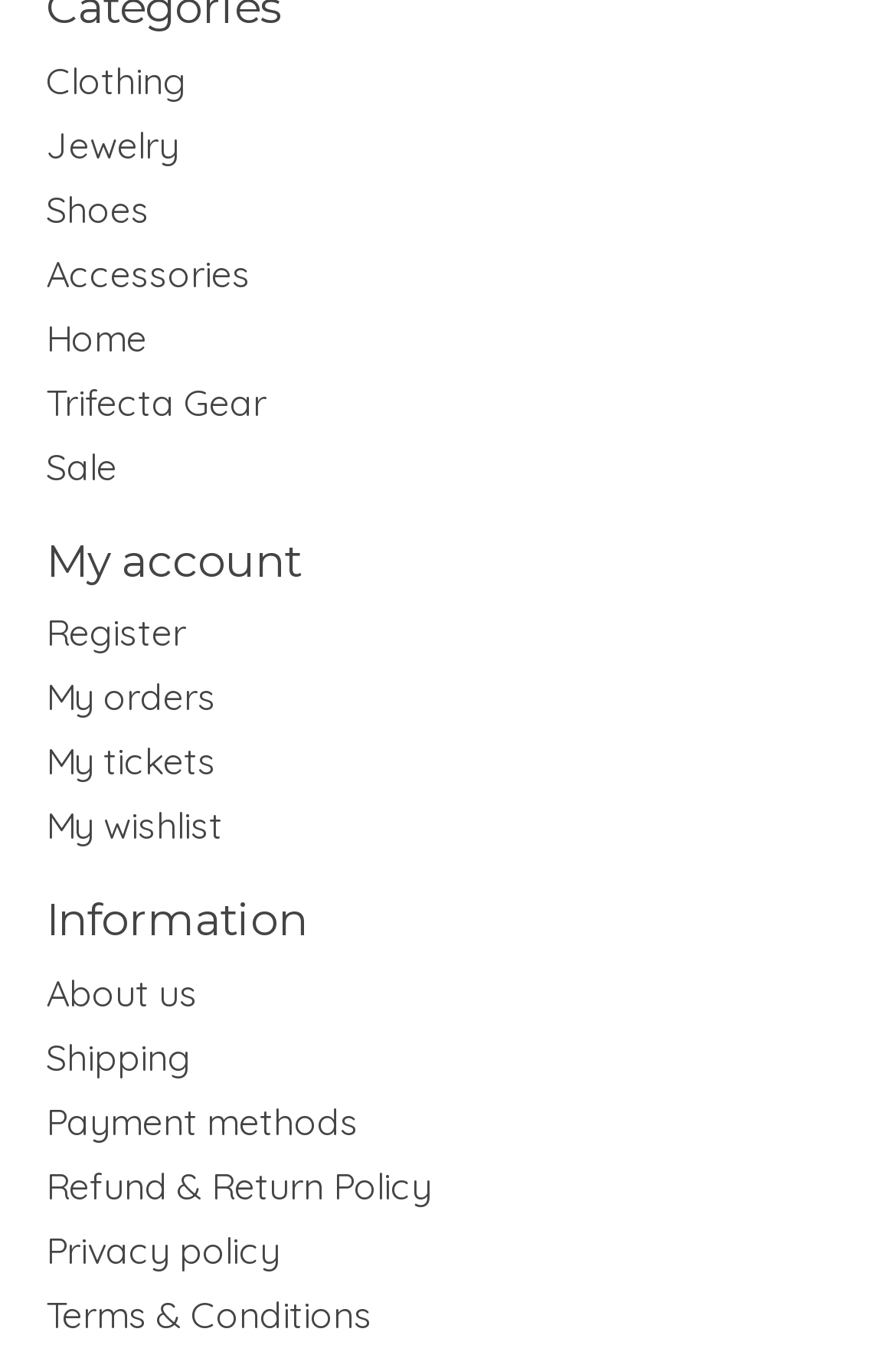Please specify the bounding box coordinates of the area that should be clicked to accomplish the following instruction: "Browse clothing". The coordinates should consist of four float numbers between 0 and 1, i.e., [left, top, right, bottom].

[0.051, 0.041, 0.208, 0.075]